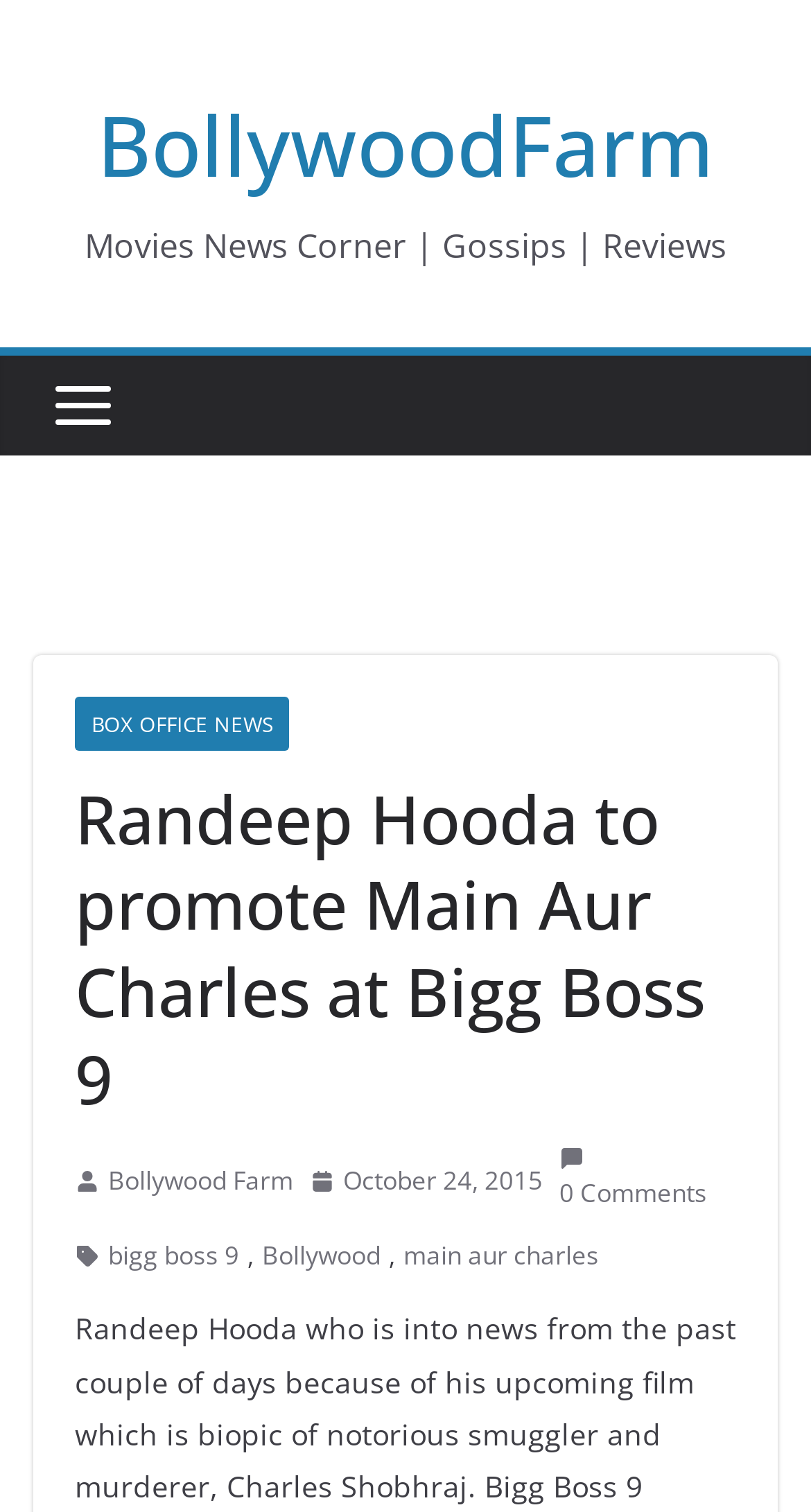Where is Randeep Hooda promoting his film?
Using the image, respond with a single word or phrase.

Bigg Boss 9